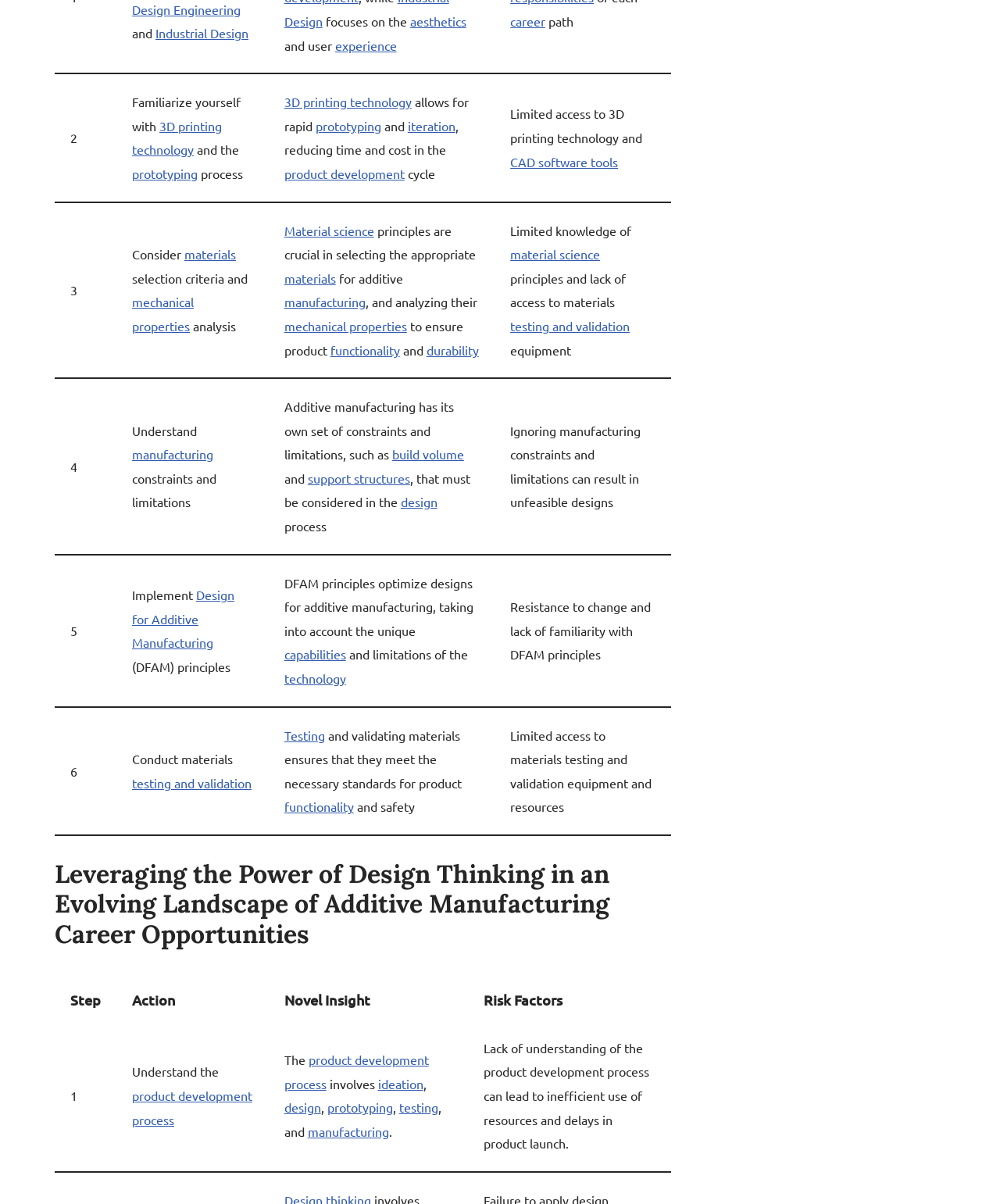Please give the bounding box coordinates of the area that should be clicked to fulfill the following instruction: "Explore 'material science'". The coordinates should be in the format of four float numbers from 0 to 1, i.e., [left, top, right, bottom].

[0.284, 0.185, 0.374, 0.198]